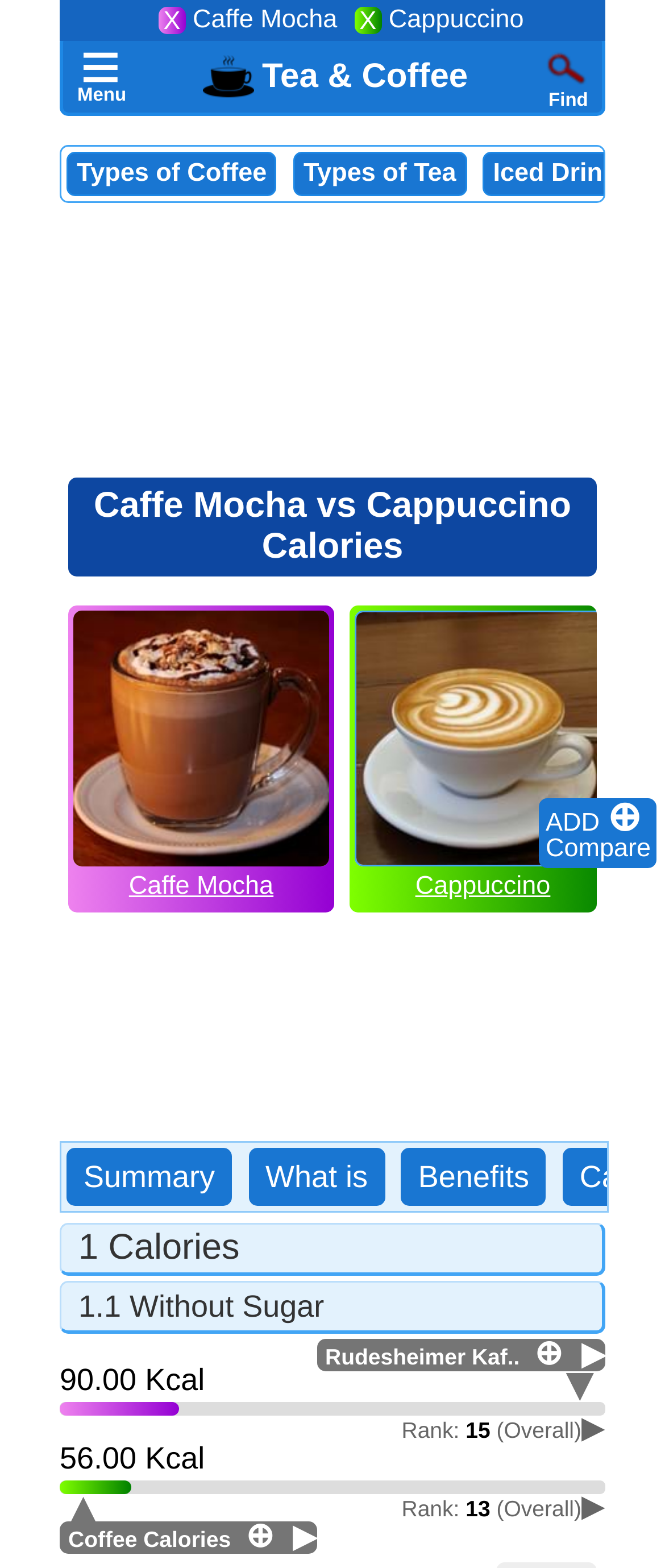Identify the bounding box coordinates for the region of the element that should be clicked to carry out the instruction: "Get information about Rudesheimer Kaffee Calories". The bounding box coordinates should be four float numbers between 0 and 1, i.e., [left, top, right, bottom].

[0.476, 0.854, 0.91, 0.875]